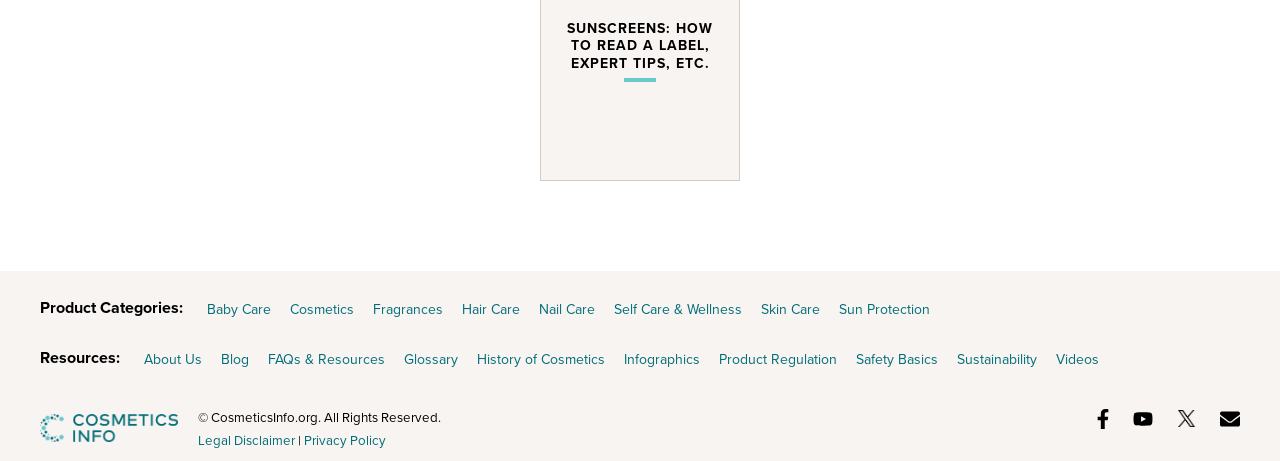What is the last resource listed?
Based on the image, provide your answer in one word or phrase.

Videos